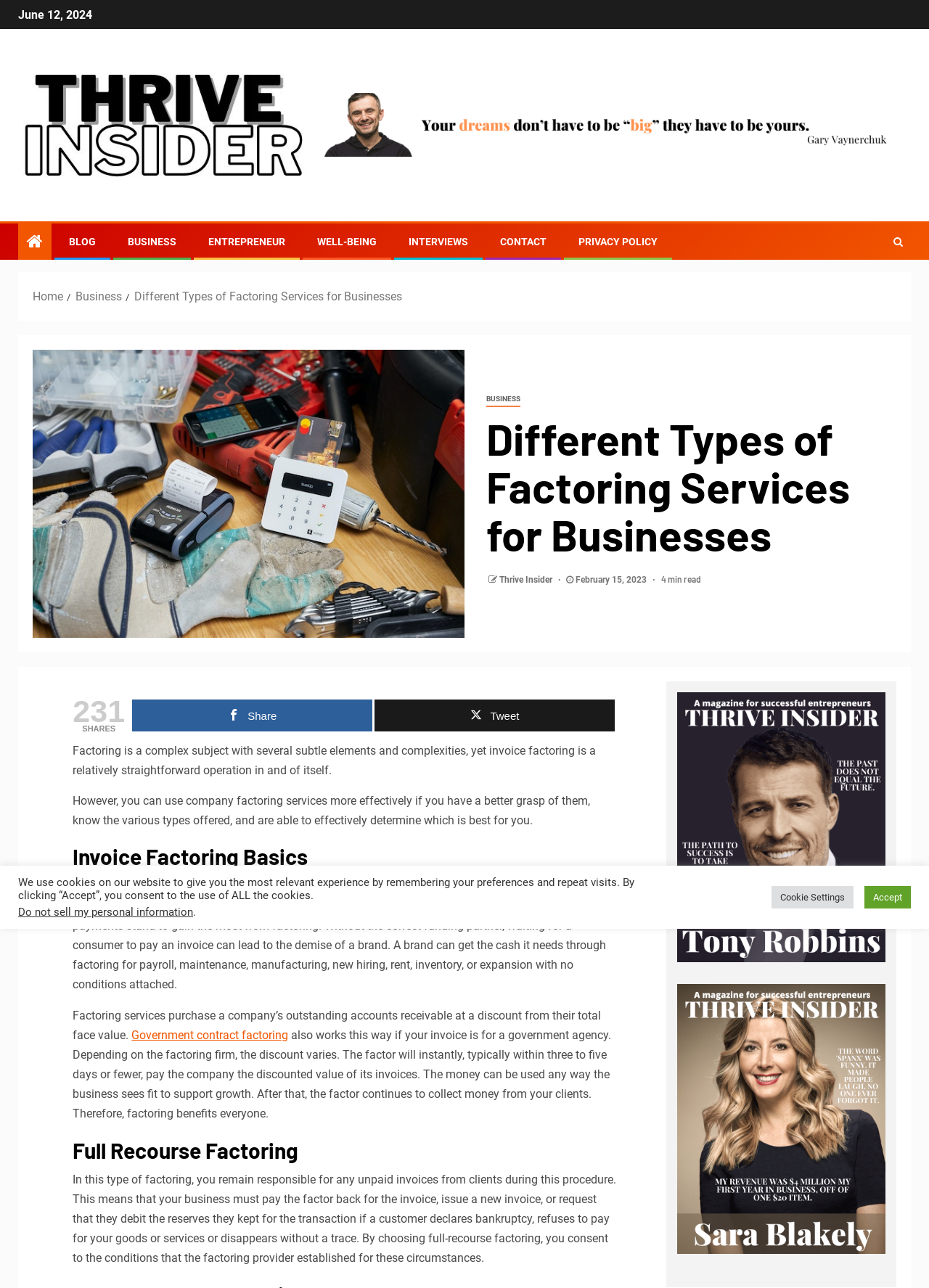Identify the bounding box coordinates for the element you need to click to achieve the following task: "Share the article on social media". The coordinates must be four float values ranging from 0 to 1, formatted as [left, top, right, bottom].

[0.142, 0.543, 0.401, 0.568]